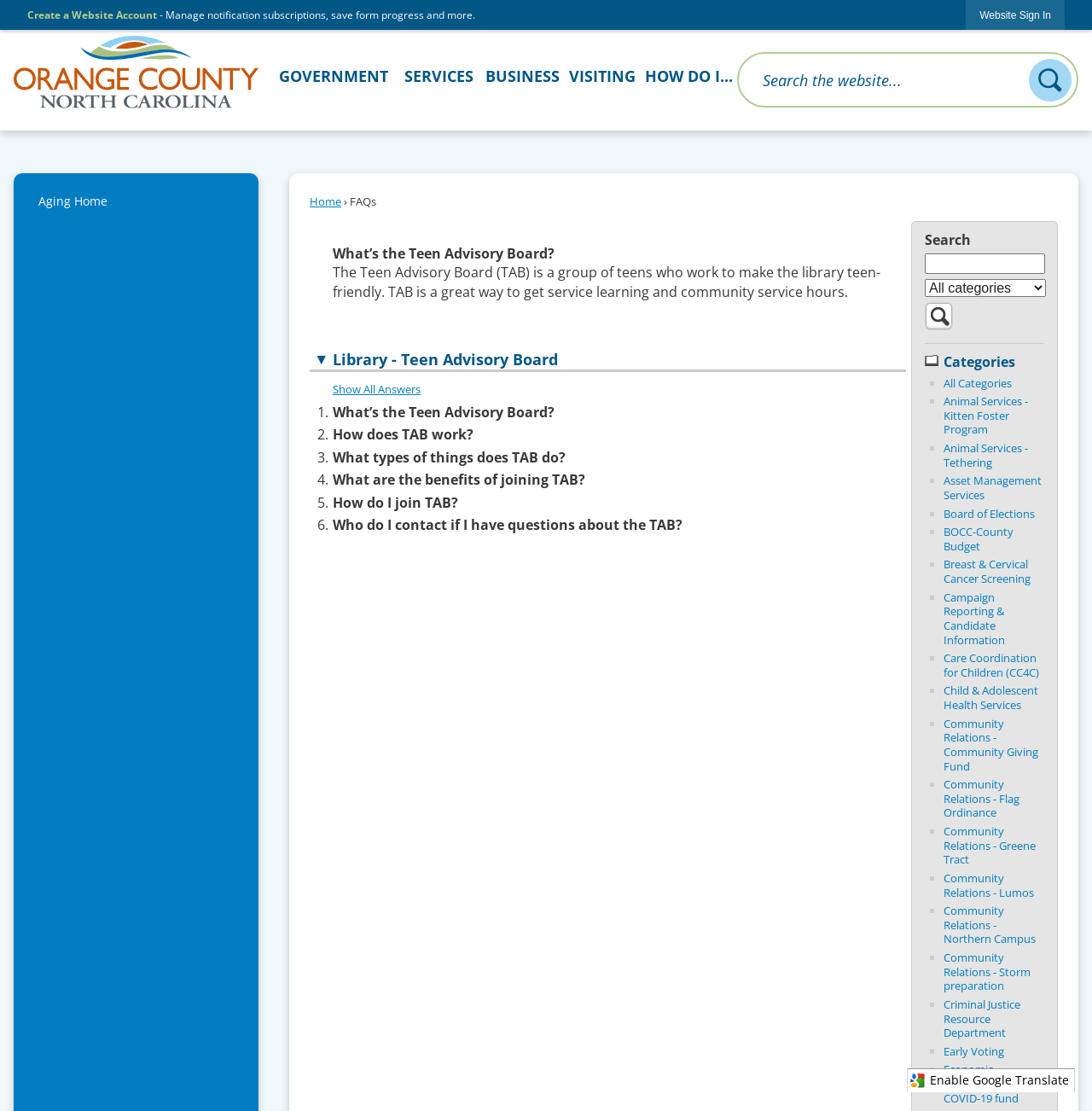Specify the bounding box coordinates of the area to click in order to follow the given instruction: "Read about 'What’s the Teen Advisory Board?'."

[0.305, 0.22, 0.508, 0.237]